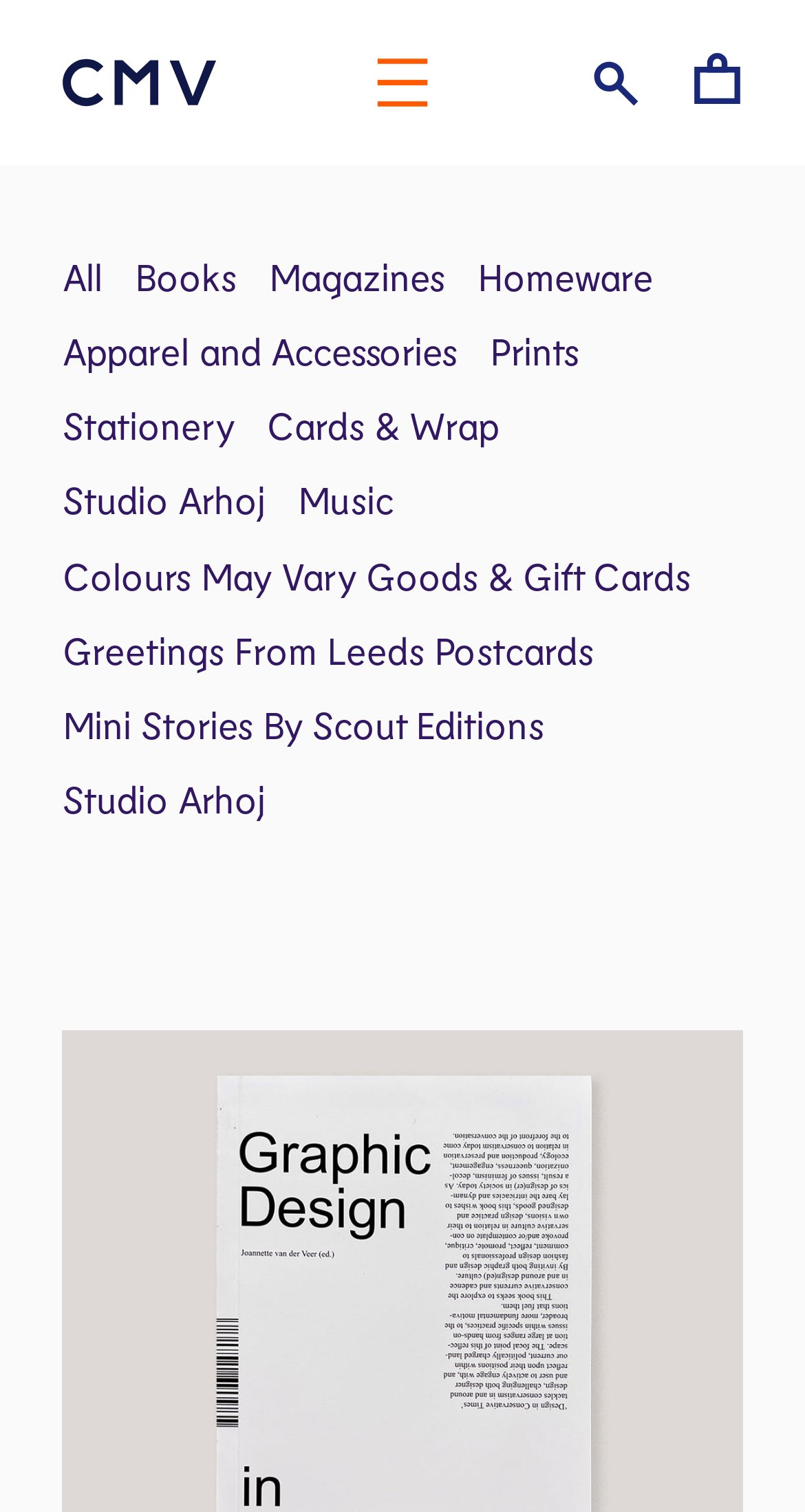What is the purpose of the search link?
Look at the screenshot and respond with one word or a short phrase.

To search the website